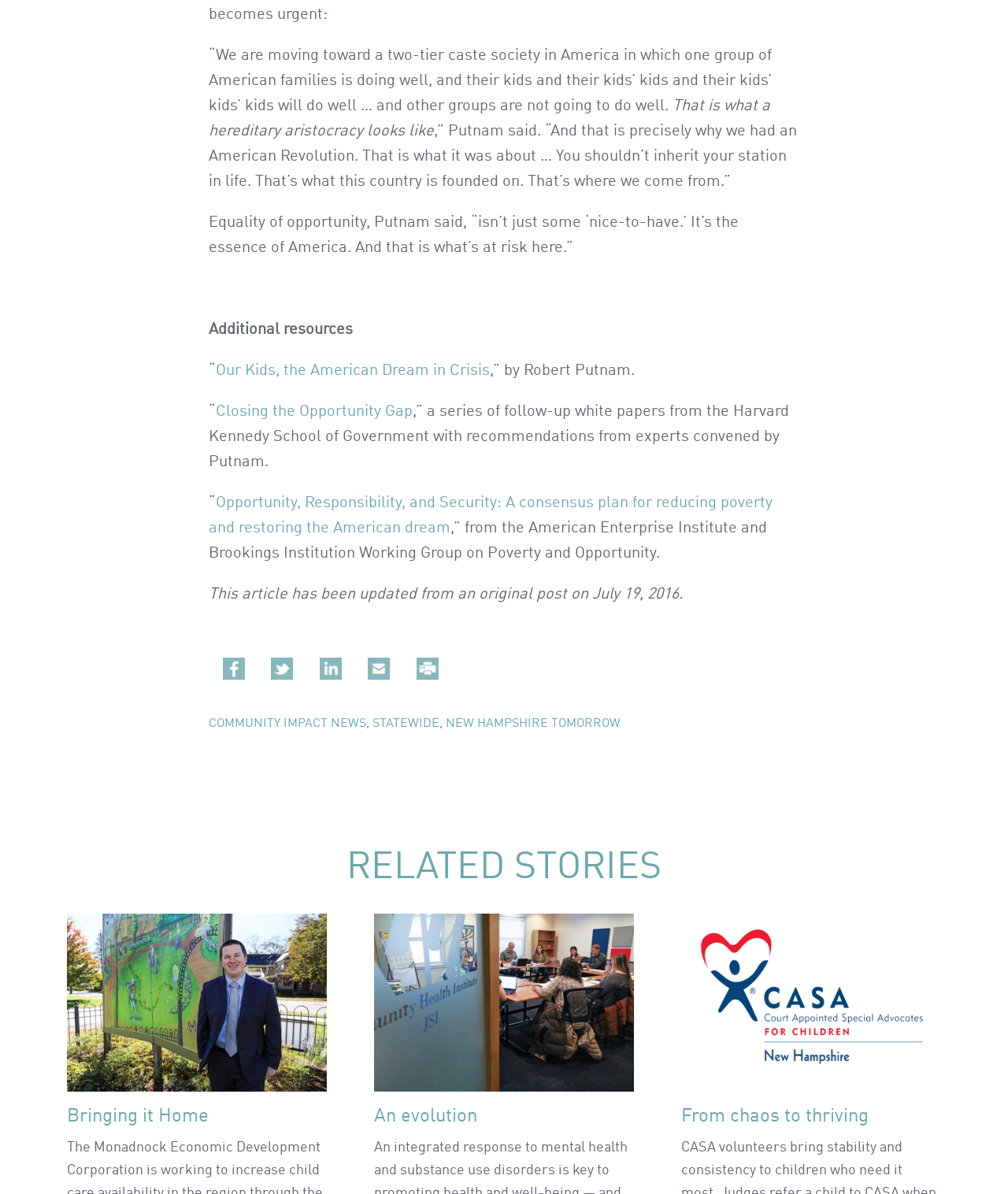Please locate the bounding box coordinates of the region I need to click to follow this instruction: "Get a quote for rubbish removal".

None